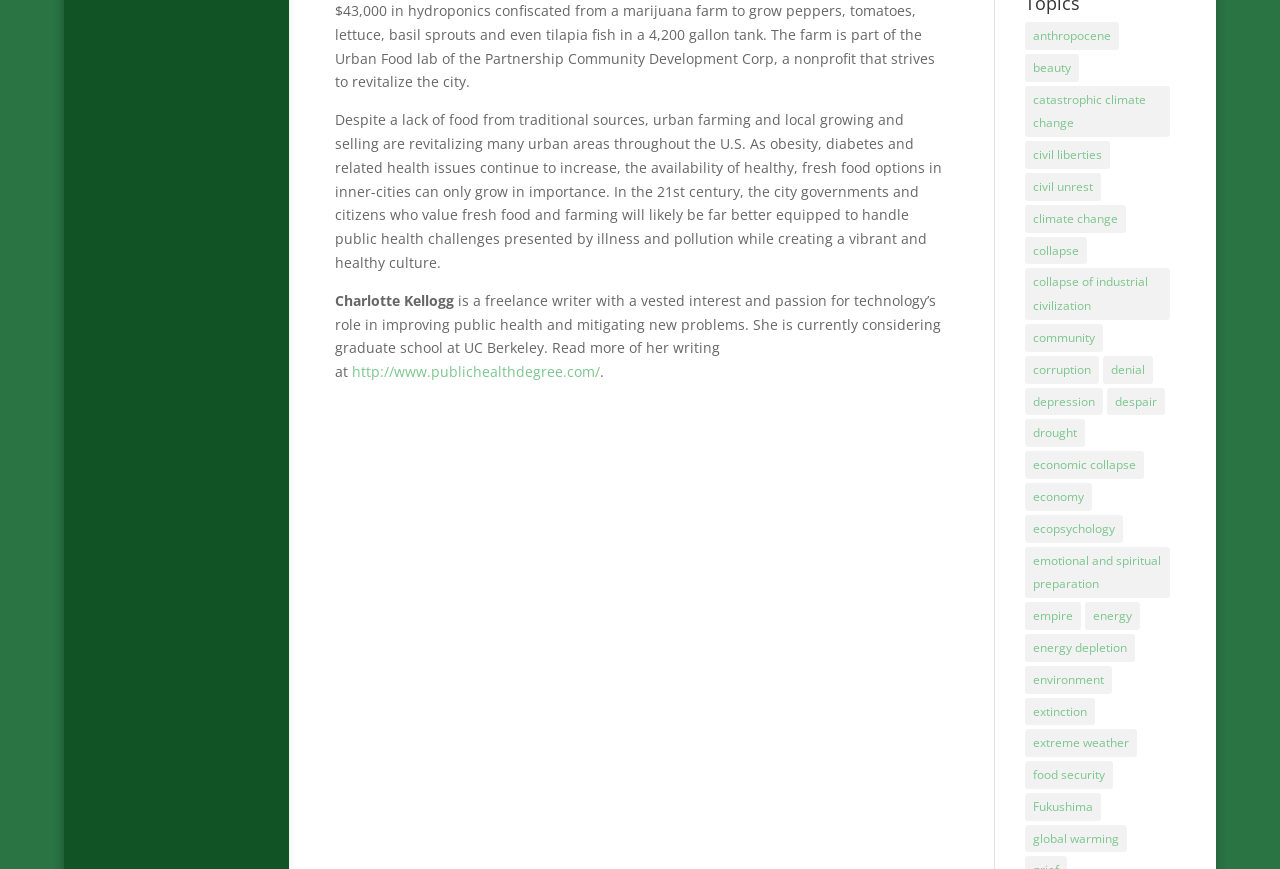Provide a short, one-word or phrase answer to the question below:
Who is the author of the article?

Charlotte Kellogg